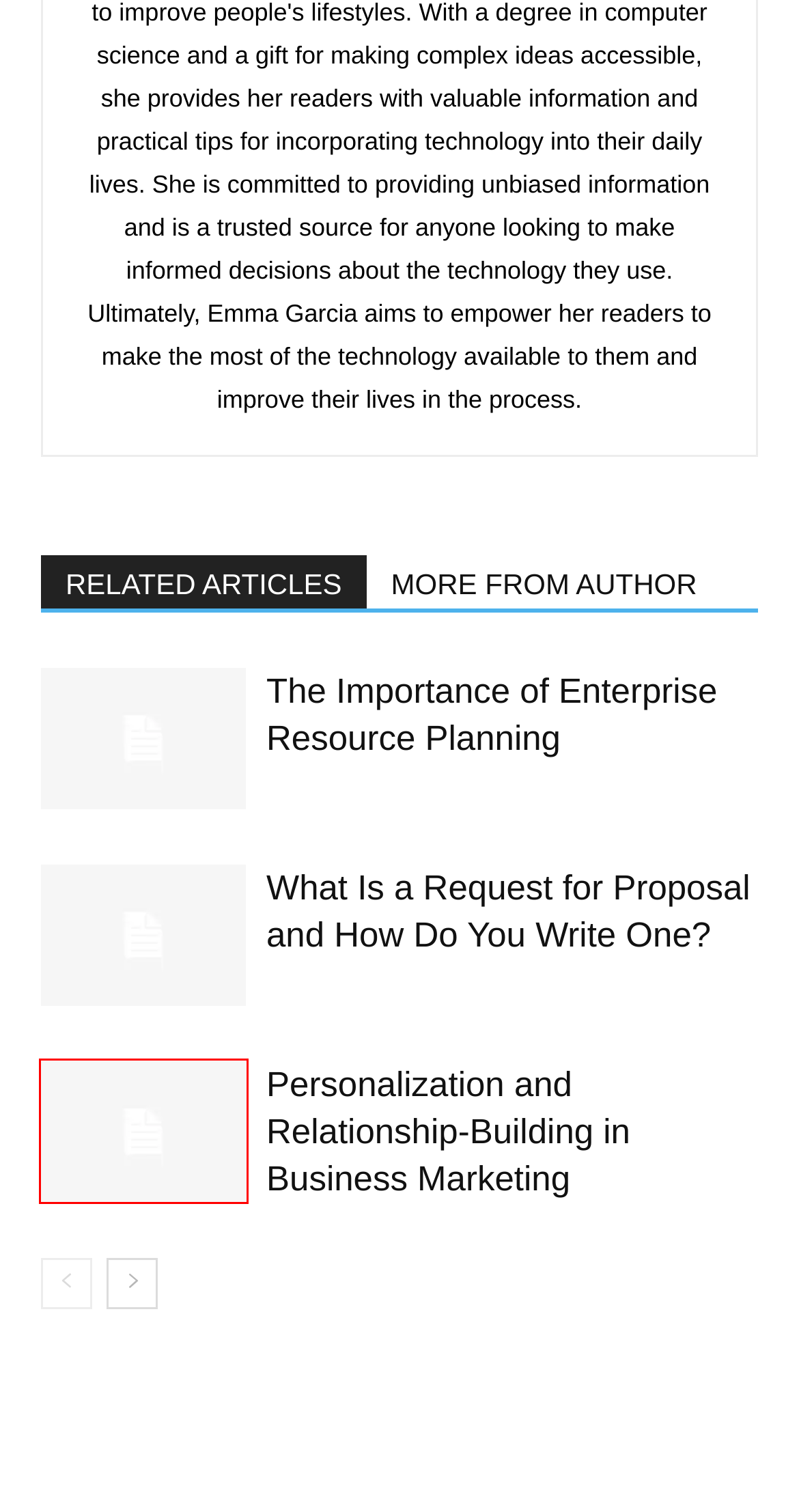You have a screenshot of a webpage with a red rectangle bounding box. Identify the best webpage description that corresponds to the new webpage after clicking the element within the red bounding box. Here are the candidates:
A. The Importance of Enterprise Resource Planning
B. Free SEO Tools Moz Pro,WordHero Ai Cookies Techupnext.com
C. What Is a Request for Proposal and How Do You Write One?
D. WRITE FOR US - Online Earing Casino,Gambling,Tech Guest Post
E. Privacy Policy
F. Business
G. Marketing
H. Personalization and Relationship-Building in Business Marketing

H